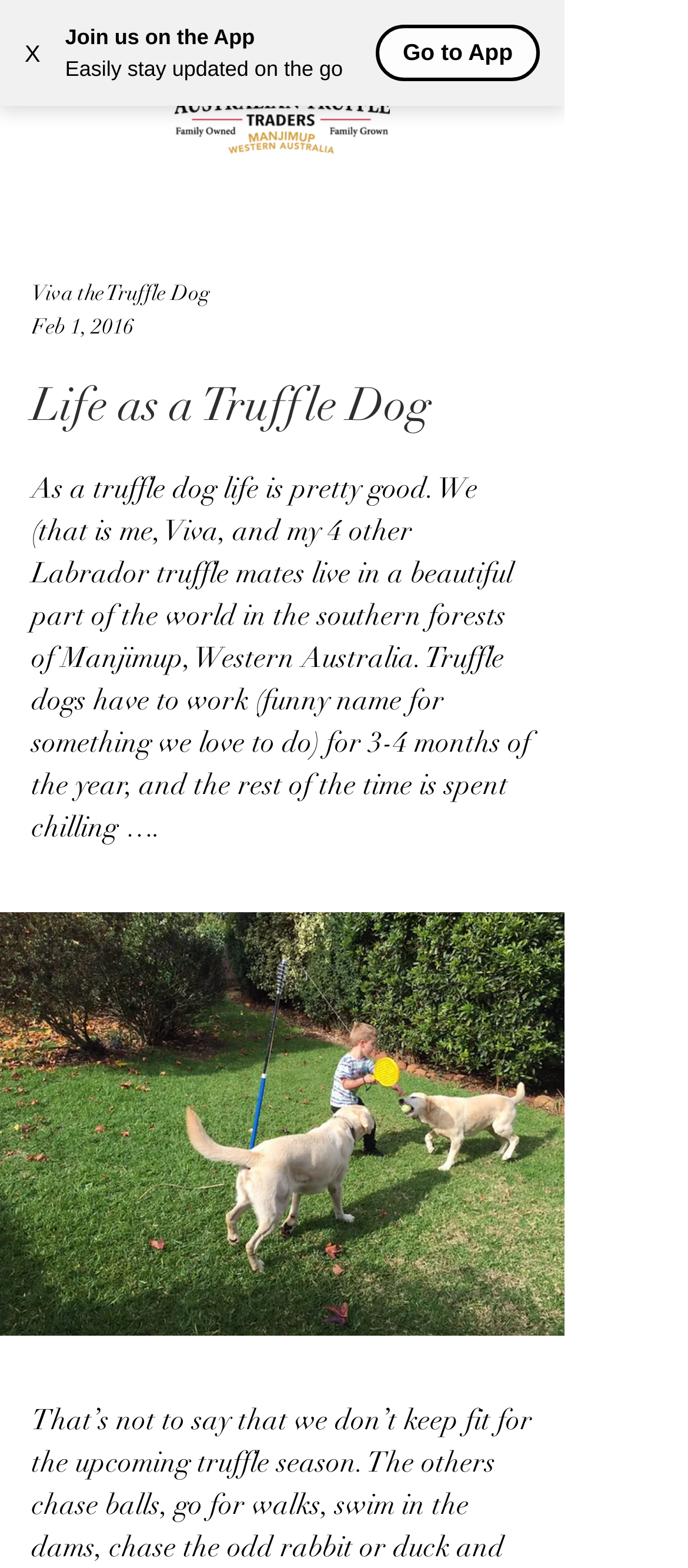Please give a short response to the question using one word or a phrase:
What is the purpose of the 'Go to App' button?

To stay updated on the go